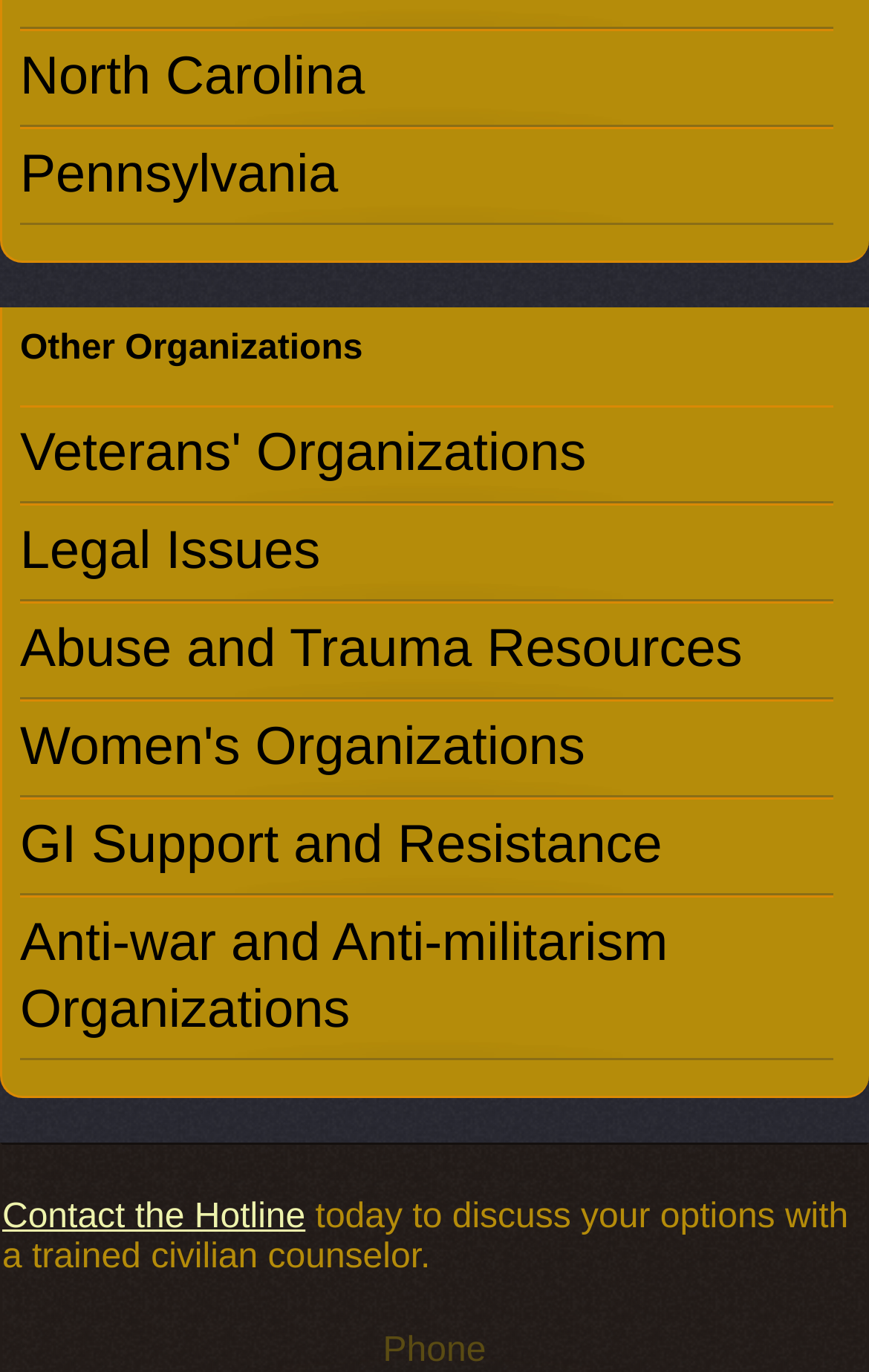Determine the bounding box coordinates of the clickable element to achieve the following action: 'Contact the Hotline'. Provide the coordinates as four float values between 0 and 1, formatted as [left, top, right, bottom].

[0.003, 0.873, 0.351, 0.901]